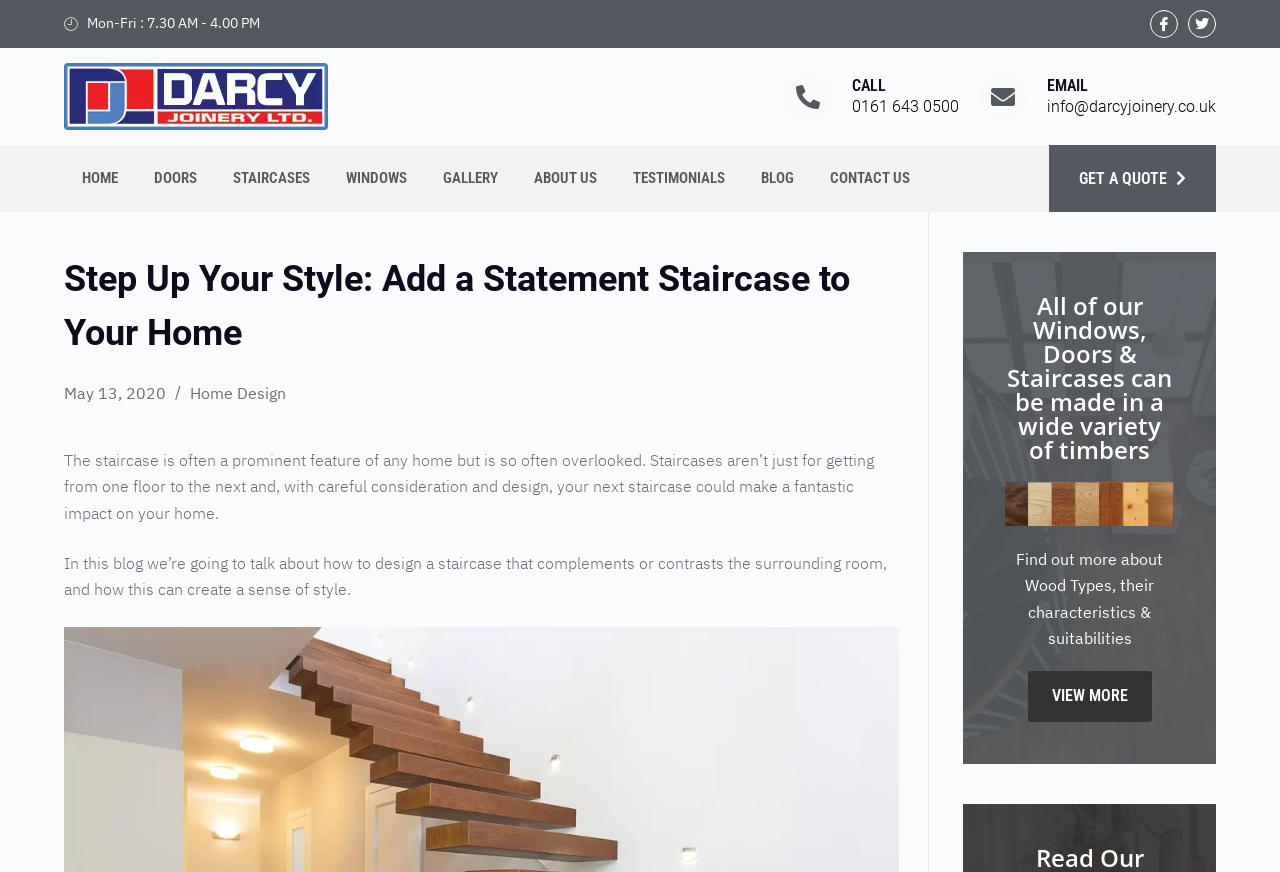Please provide a short answer using a single word or phrase for the question:
What is the topic of the blog post?

Designing a staircase